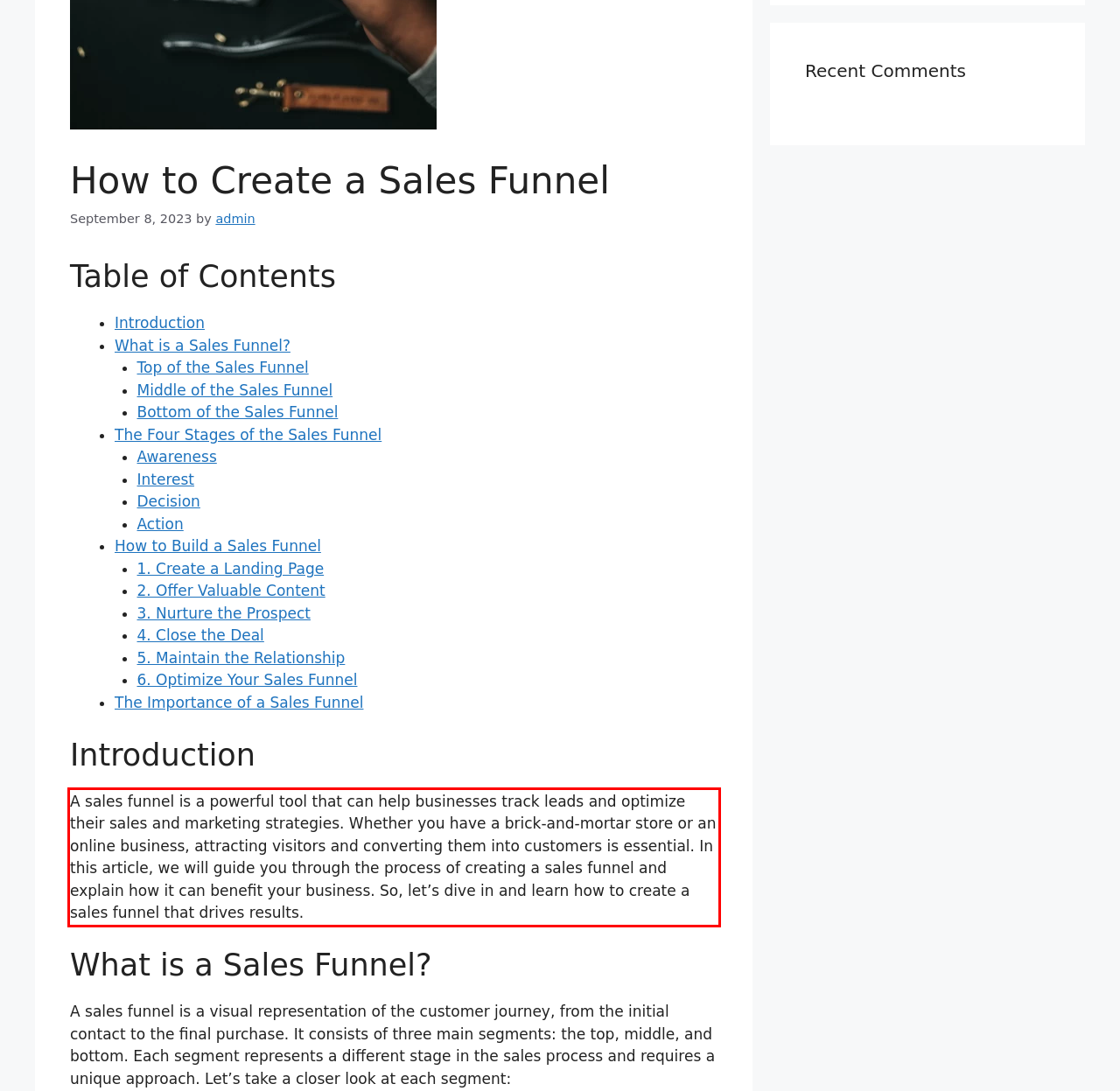Please identify the text within the red rectangular bounding box in the provided webpage screenshot.

A sales funnel is a powerful tool that can help businesses track leads and optimize their sales and marketing strategies. Whether you have a brick-and-mortar store or an online business, attracting visitors and converting them into customers is essential. In this article, we will guide you through the process of creating a sales funnel and explain how it can benefit your business. So, let’s dive in and learn how to create a sales funnel that drives results.